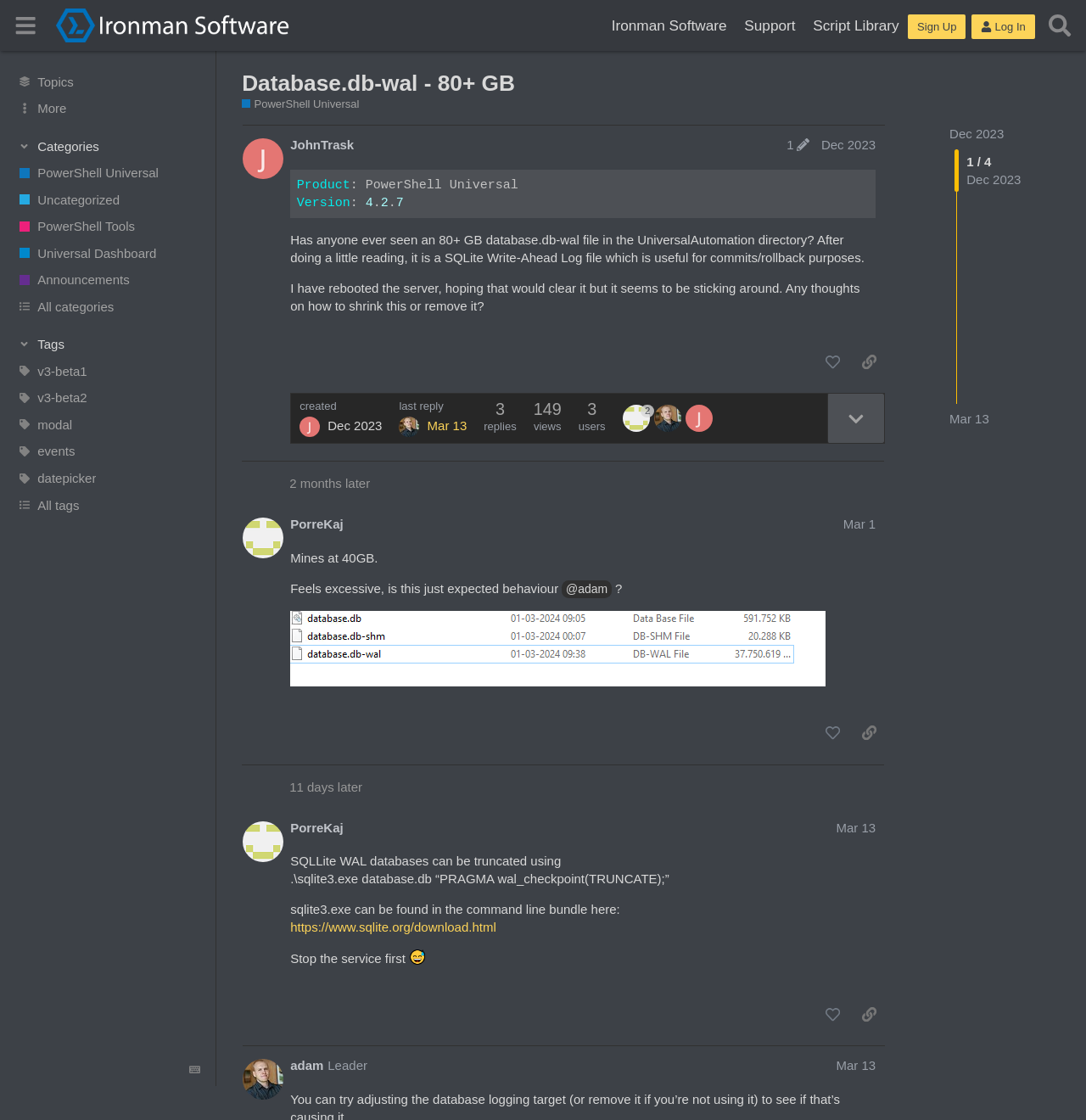Identify the bounding box coordinates of the part that should be clicked to carry out this instruction: "Click on the 'Sign Up' button".

[0.836, 0.013, 0.889, 0.035]